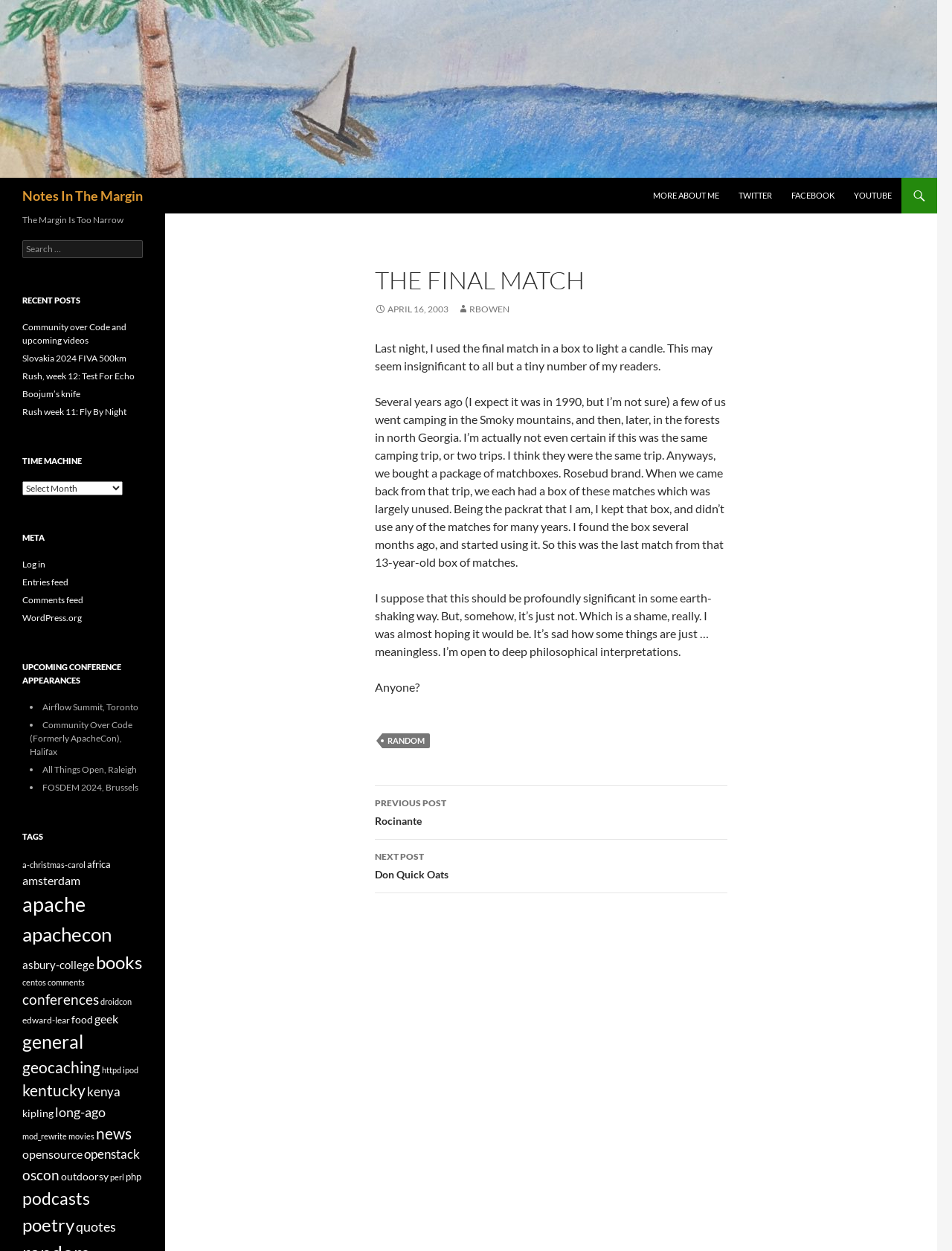Pinpoint the bounding box coordinates of the element that must be clicked to accomplish the following instruction: "Search for something". The coordinates should be in the format of four float numbers between 0 and 1, i.e., [left, top, right, bottom].

[0.023, 0.192, 0.15, 0.206]